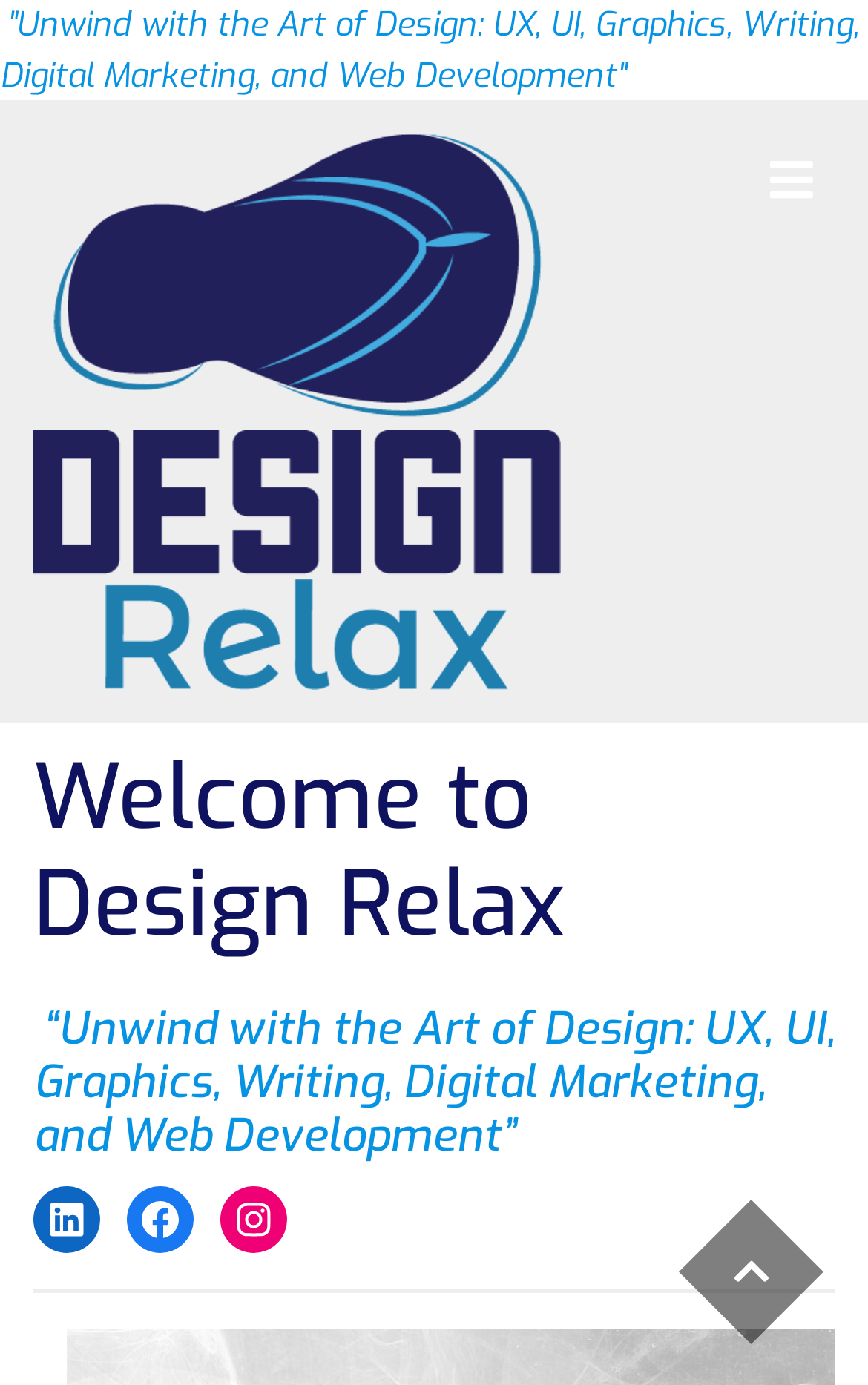How many social media links are present? Look at the image and give a one-word or short phrase answer.

3